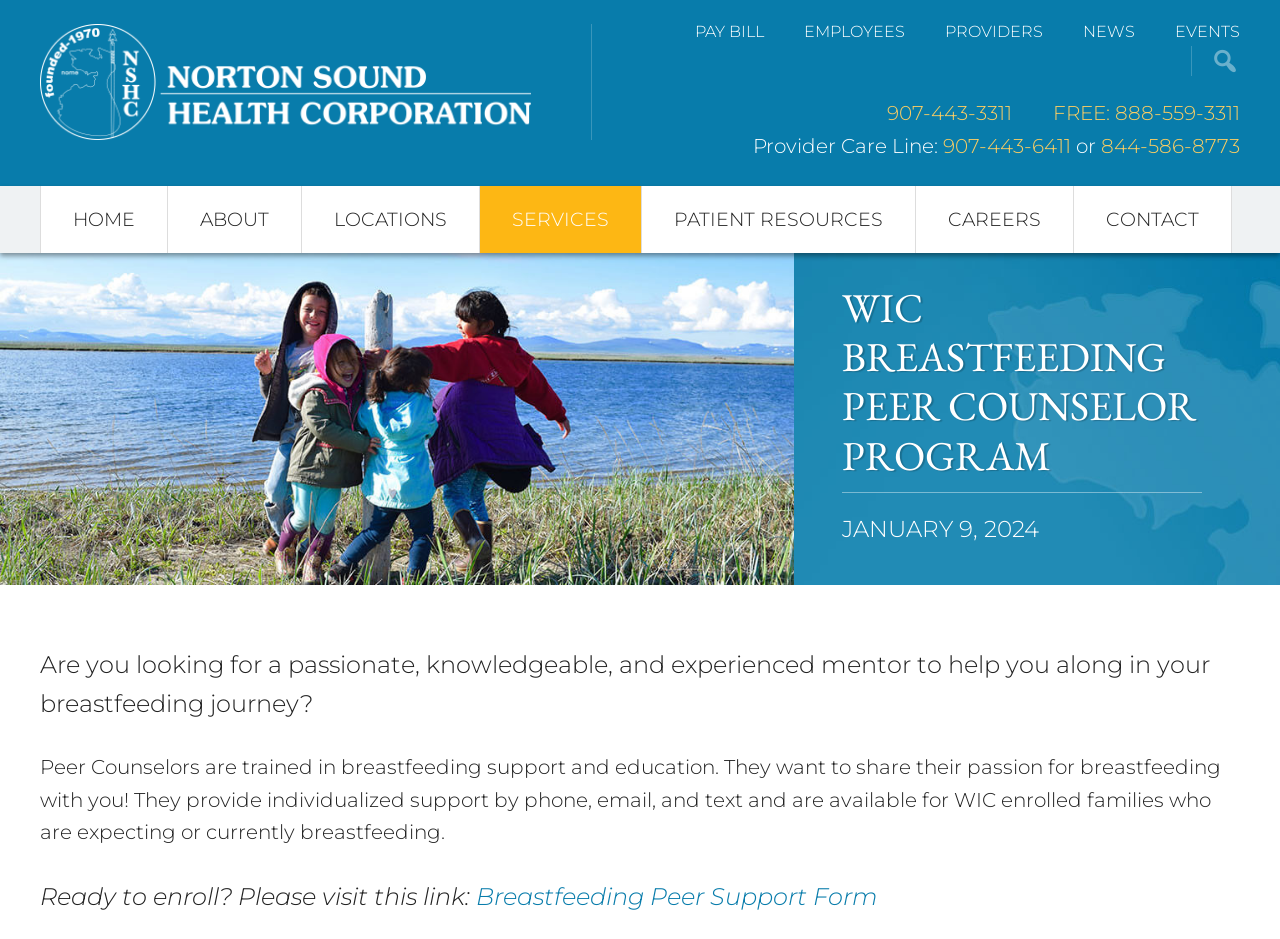Please find and generate the text of the main heading on the webpage.

WIC BREASTFEEDING PEER COUNSELOR PROGRAM